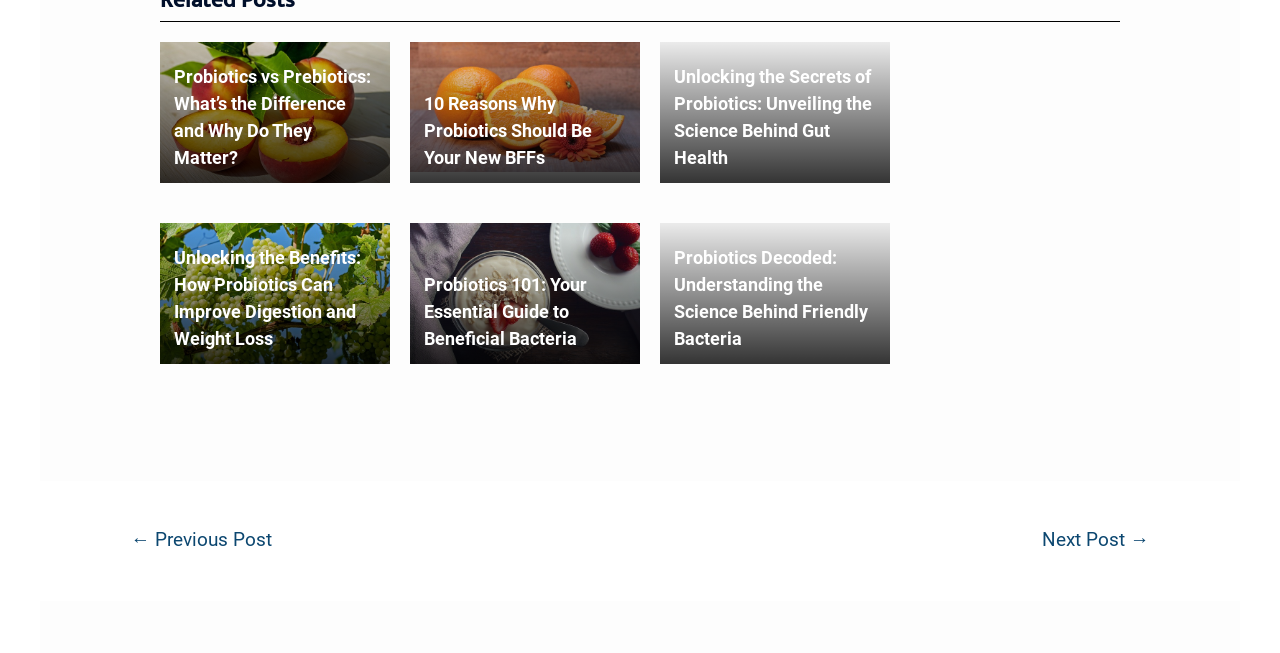Where is the 'Next Post →' link located on the webpage?
Identify the answer in the screenshot and reply with a single word or phrase.

Bottom right